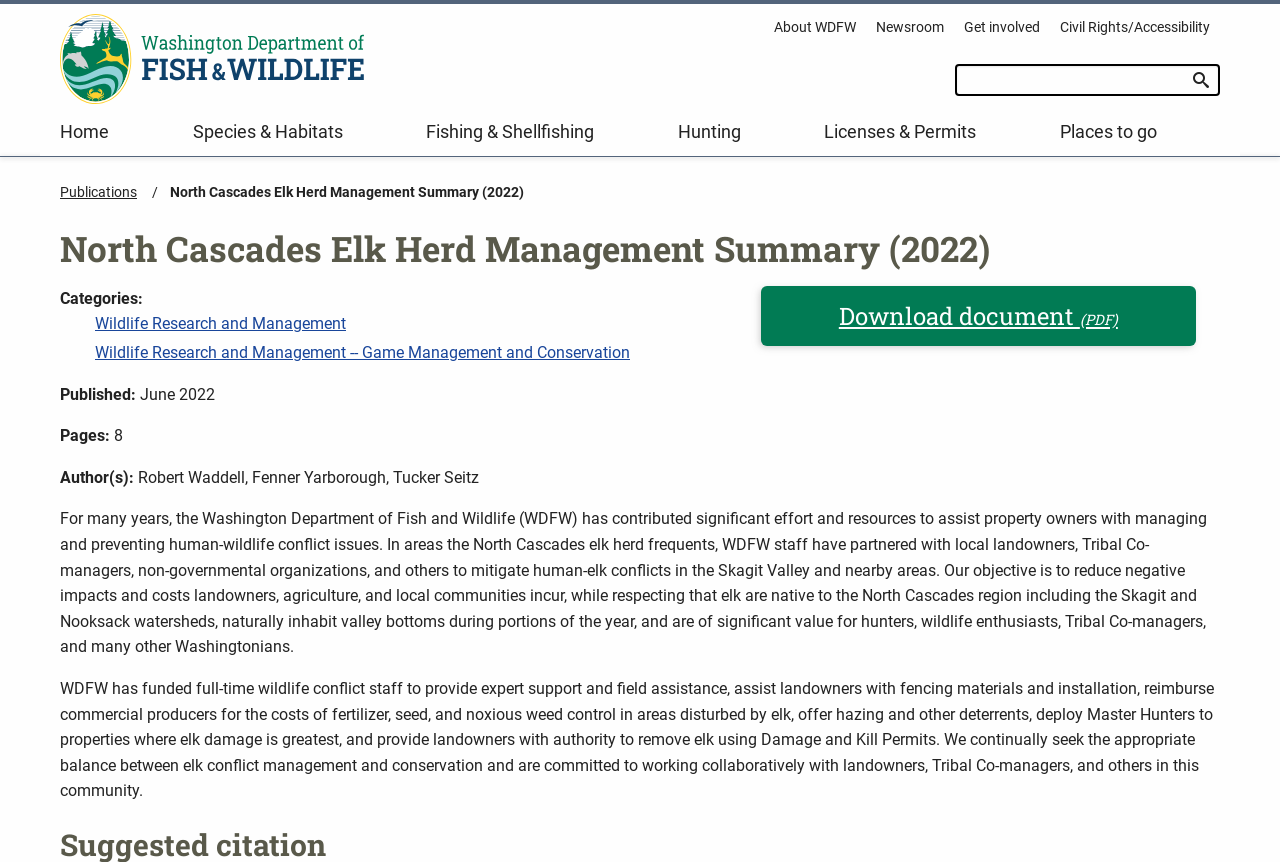Give a succinct answer to this question in a single word or phrase: 
What is the name of the department?

Washington Department of Fish and Wildlife